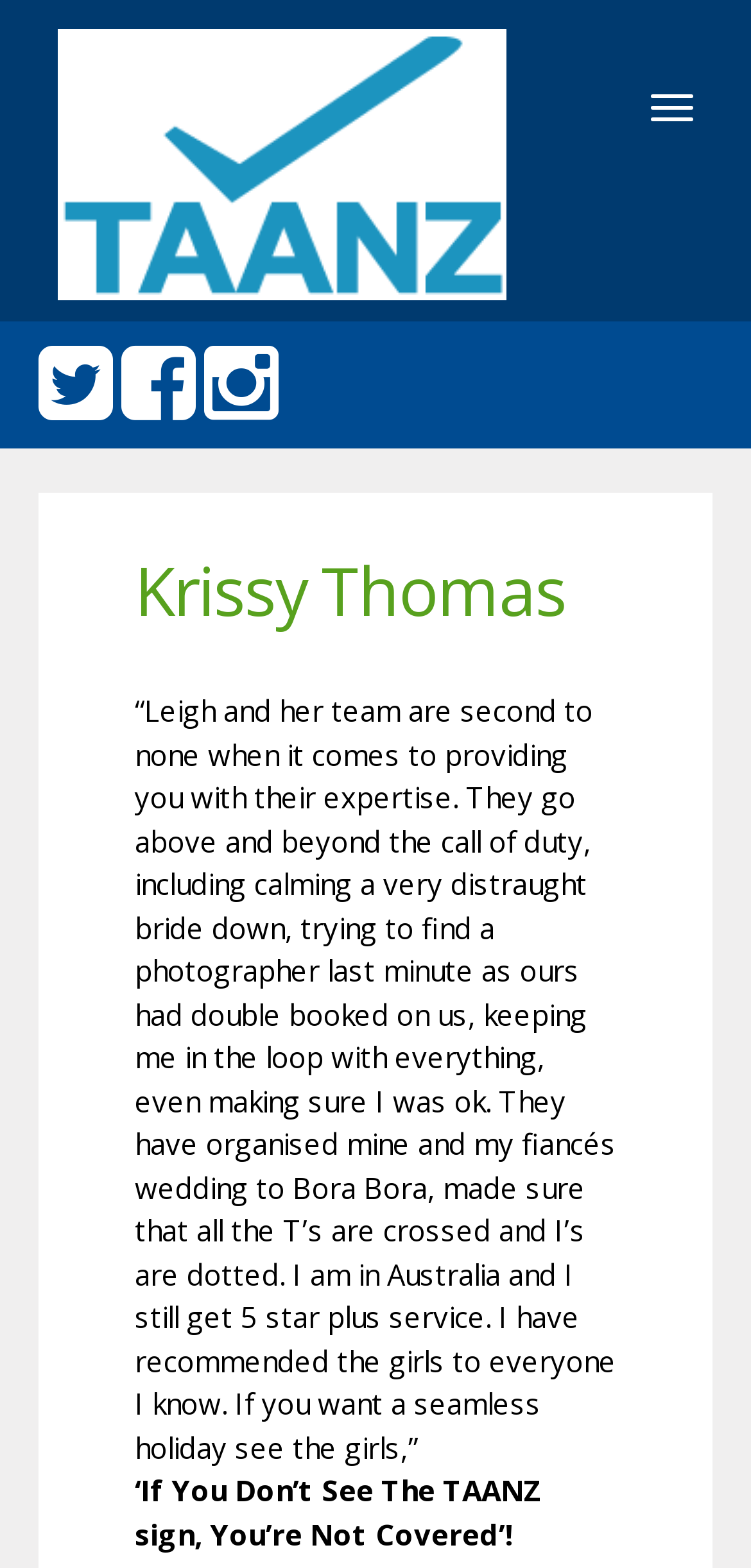Refer to the image and provide an in-depth answer to the question:
What is the theme of the webpage?

The webpage mentions a wedding in Bora Bora and a quote from a satisfied customer, indicating that the webpage is related to travel or wedding planning services.